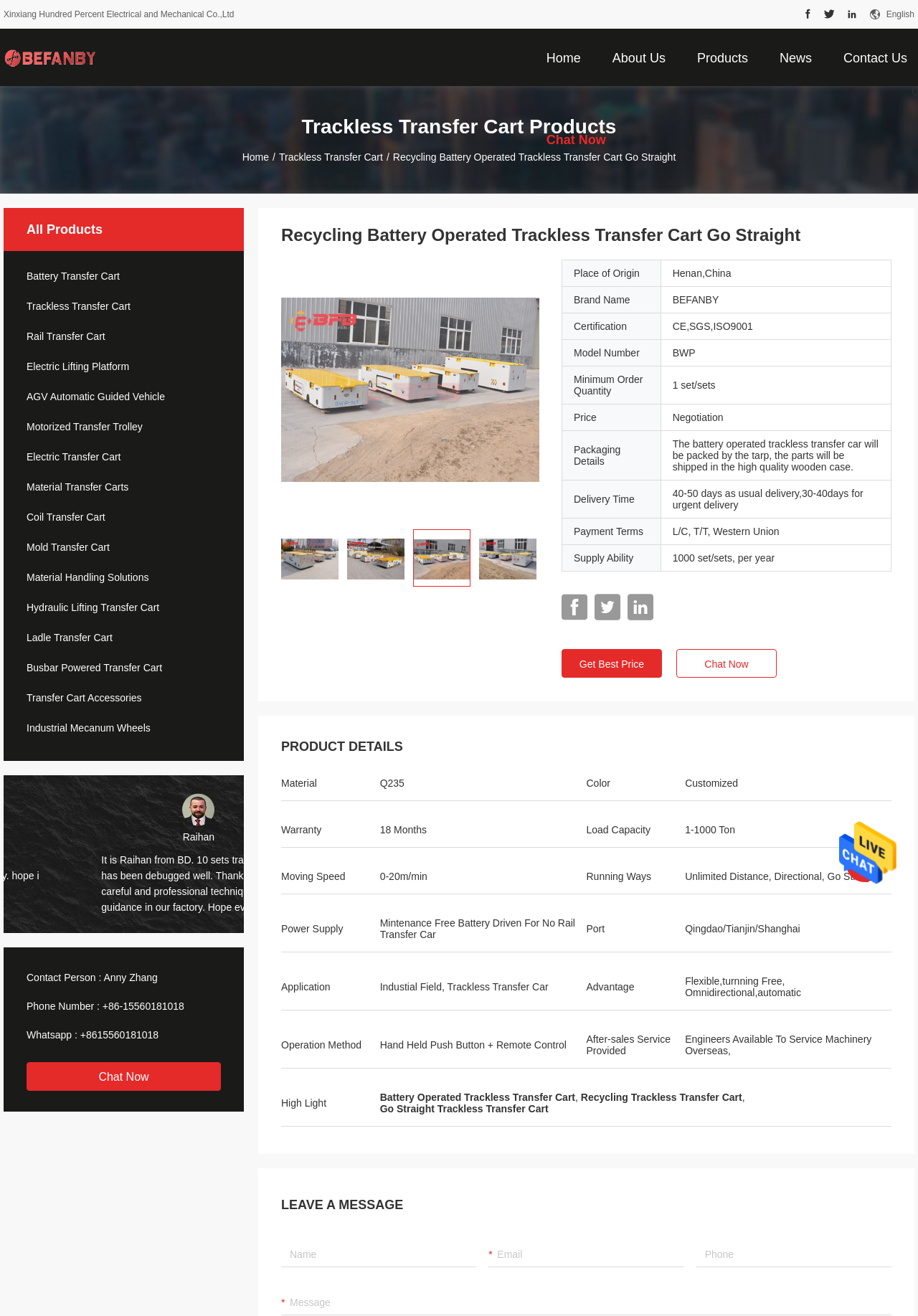Pinpoint the bounding box coordinates of the clickable element needed to complete the instruction: "Chat with Anny Zhang". The coordinates should be provided as four float numbers between 0 and 1: [left, top, right, bottom].

[0.029, 0.807, 0.241, 0.829]